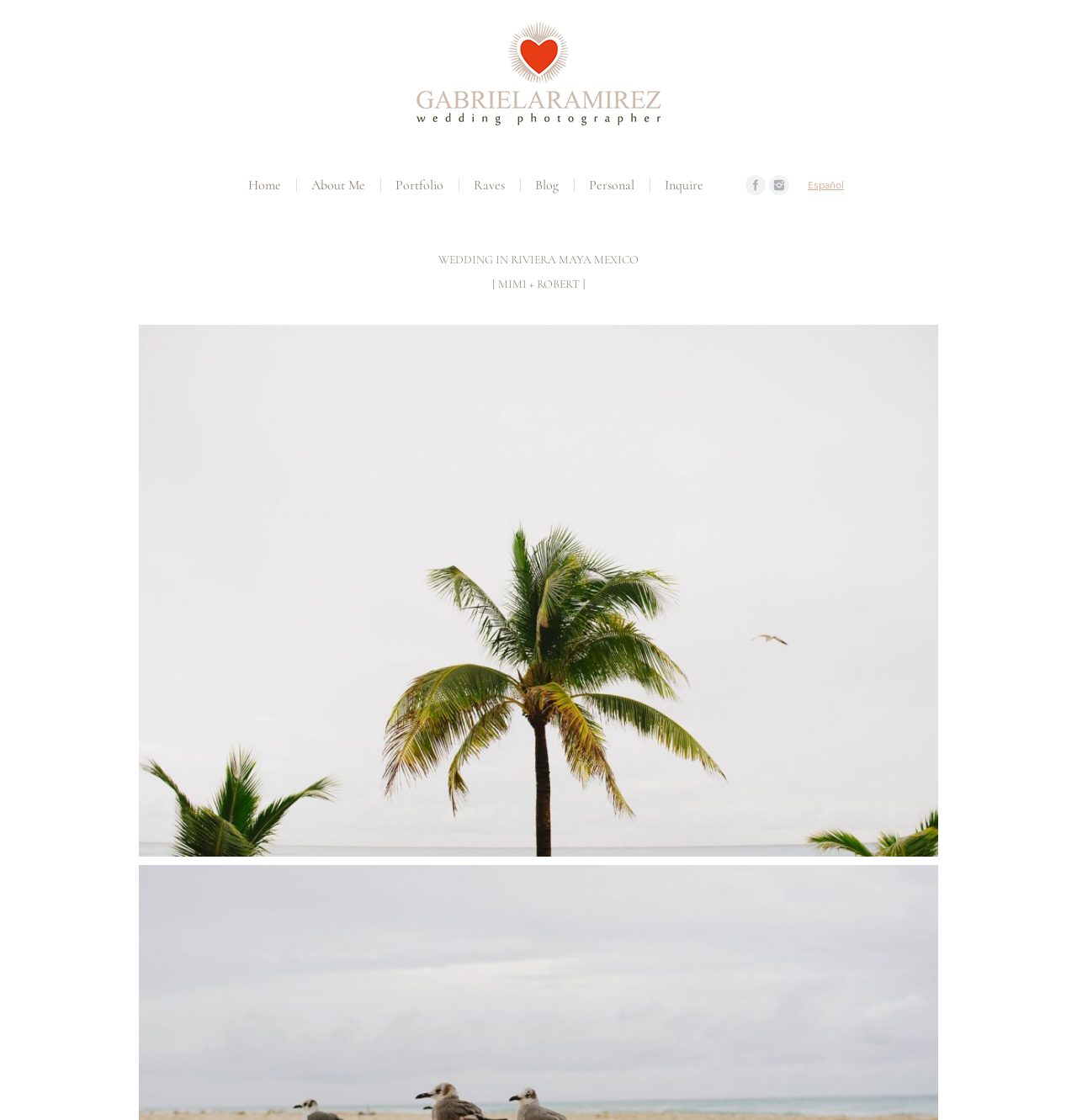Look at the image and answer the question in detail:
What is the language option available?

The language option 'Español' is available, which is linked and has a bounding box coordinate of [0.75, 0.16, 0.784, 0.17].